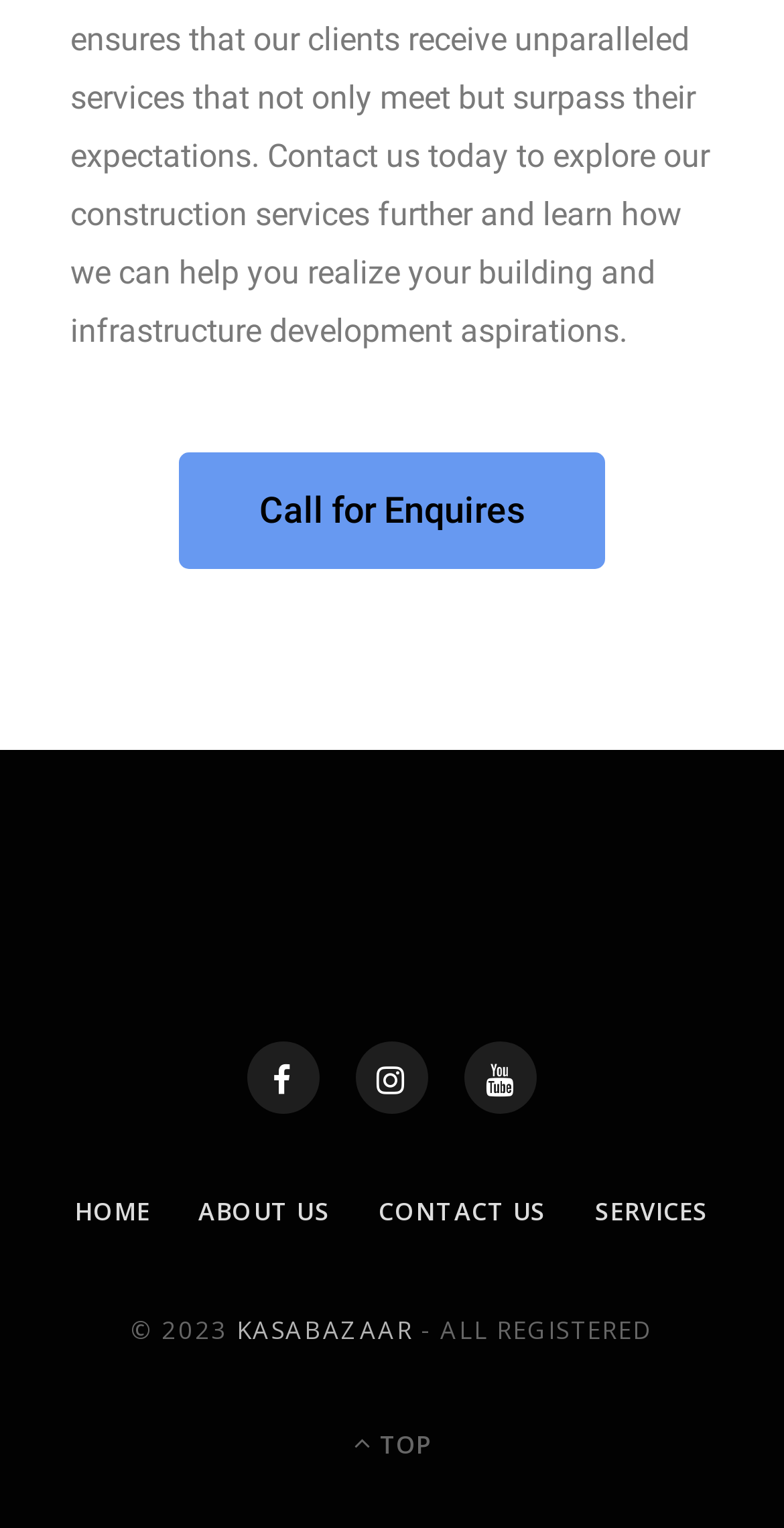Provide the bounding box coordinates of the section that needs to be clicked to accomplish the following instruction: "Go to HOME page."

[0.096, 0.781, 0.192, 0.804]